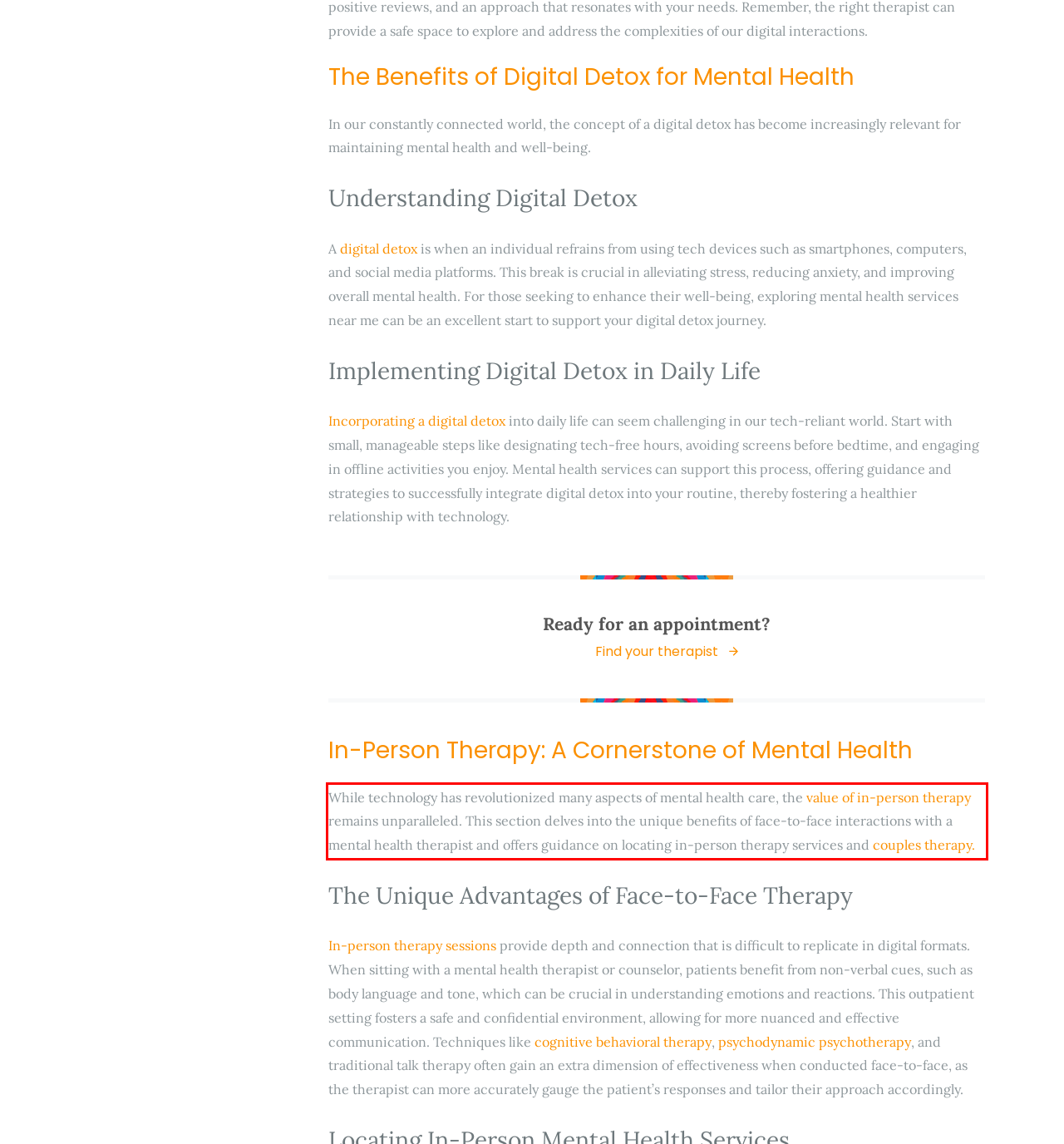Examine the webpage screenshot and use OCR to obtain the text inside the red bounding box.

While technology has revolutionized many aspects of mental health care, the value of in-person therapy remains unparalleled. This section delves into the unique benefits of face-to-face interactions with a mental health therapist and offers guidance on locating in-person therapy services and couples therapy.